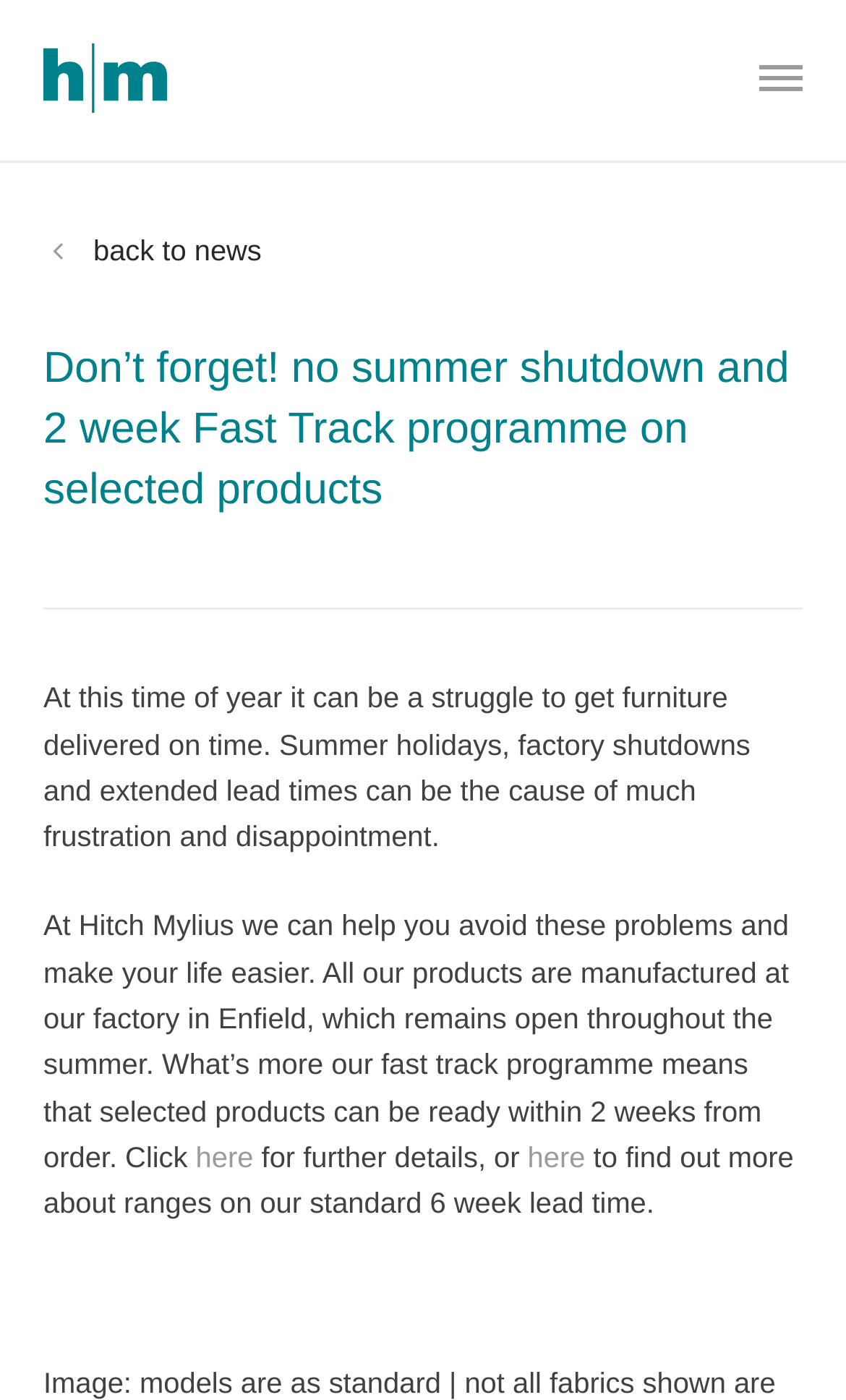What is the standard lead time for ranges?
Please answer the question with as much detail as possible using the screenshot.

The answer can be found in the last sentence of the text, which states 'to find out more about ranges on our standard 6 week lead time.'